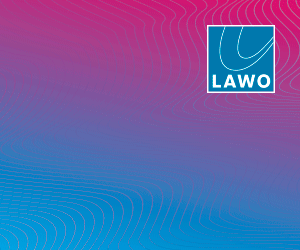Elaborate on the contents of the image in a comprehensive manner.

The image features a vibrant gradient background that transitions from pink at the top to blue at the bottom, creating a dynamic and visually appealing effect. Prominently displayed is the logo of "Lawo," a company known for its innovative solutions in broadcasting and media. The logo is positioned in the top right corner, emphasizing the brand against the engaging backdrop. This graphical presentation likely serves a promotional purpose, targeting audiences interested in cutting-edge technologies within the content delivery and broadcasting sectors.